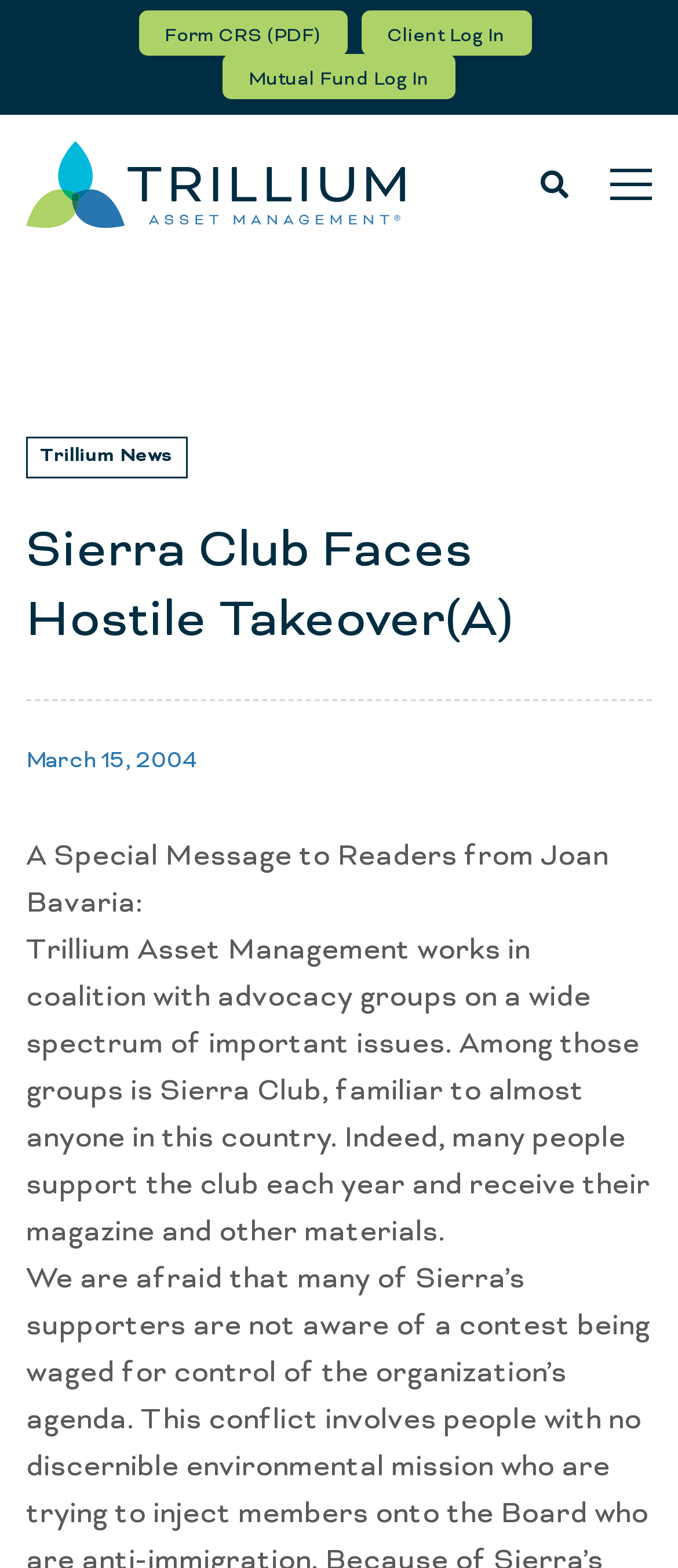What is the purpose of Trillium Asset Management according to the webpage?
Provide an in-depth and detailed answer to the question.

I found the StaticText element with bounding box coordinates [0.038, 0.595, 0.959, 0.797] which mentions that Trillium Asset Management 'works in coalition with advocacy groups on a wide spectrum of important issues'.